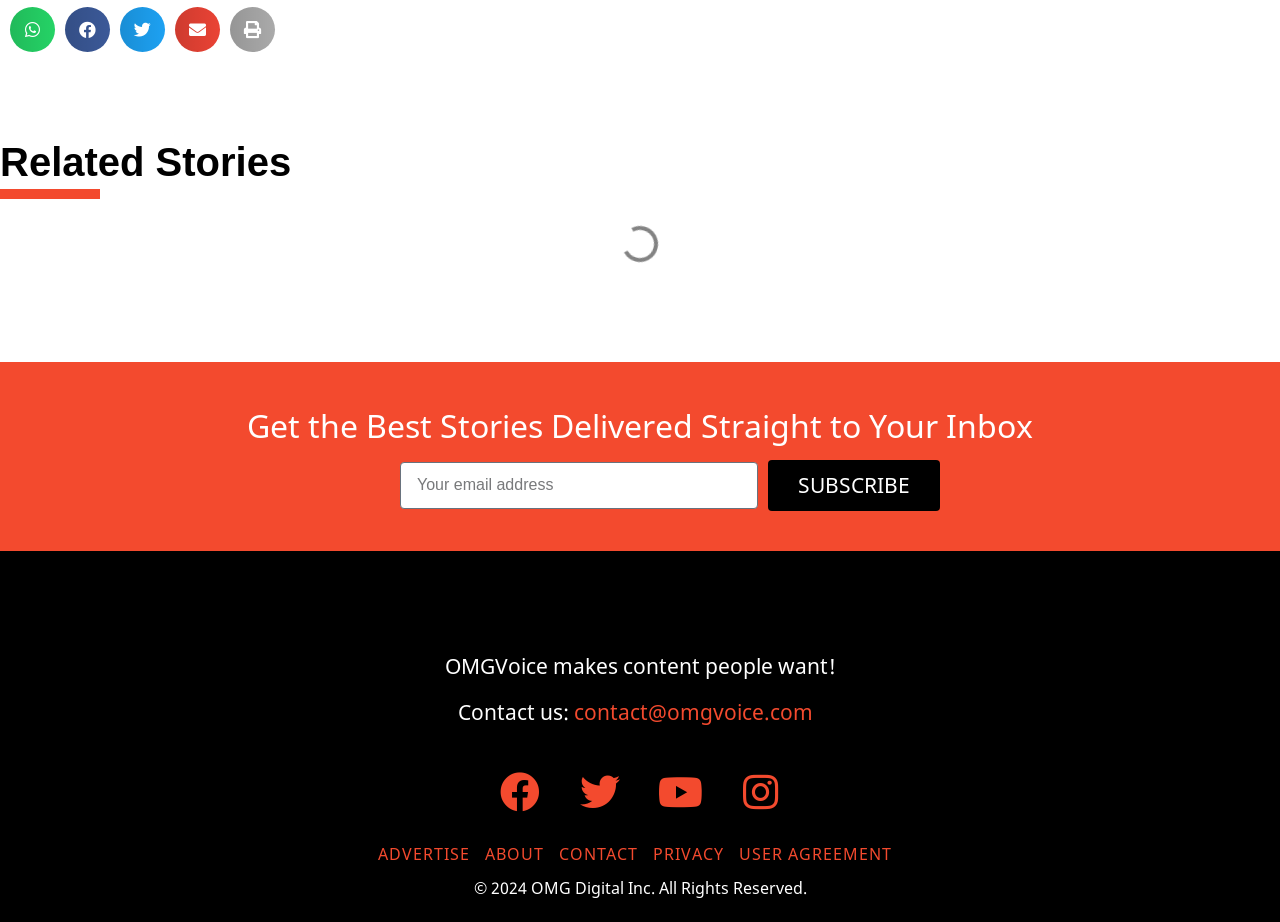Determine the bounding box for the UI element described here: "USER AGREEMENT".

[0.577, 0.914, 0.705, 0.938]